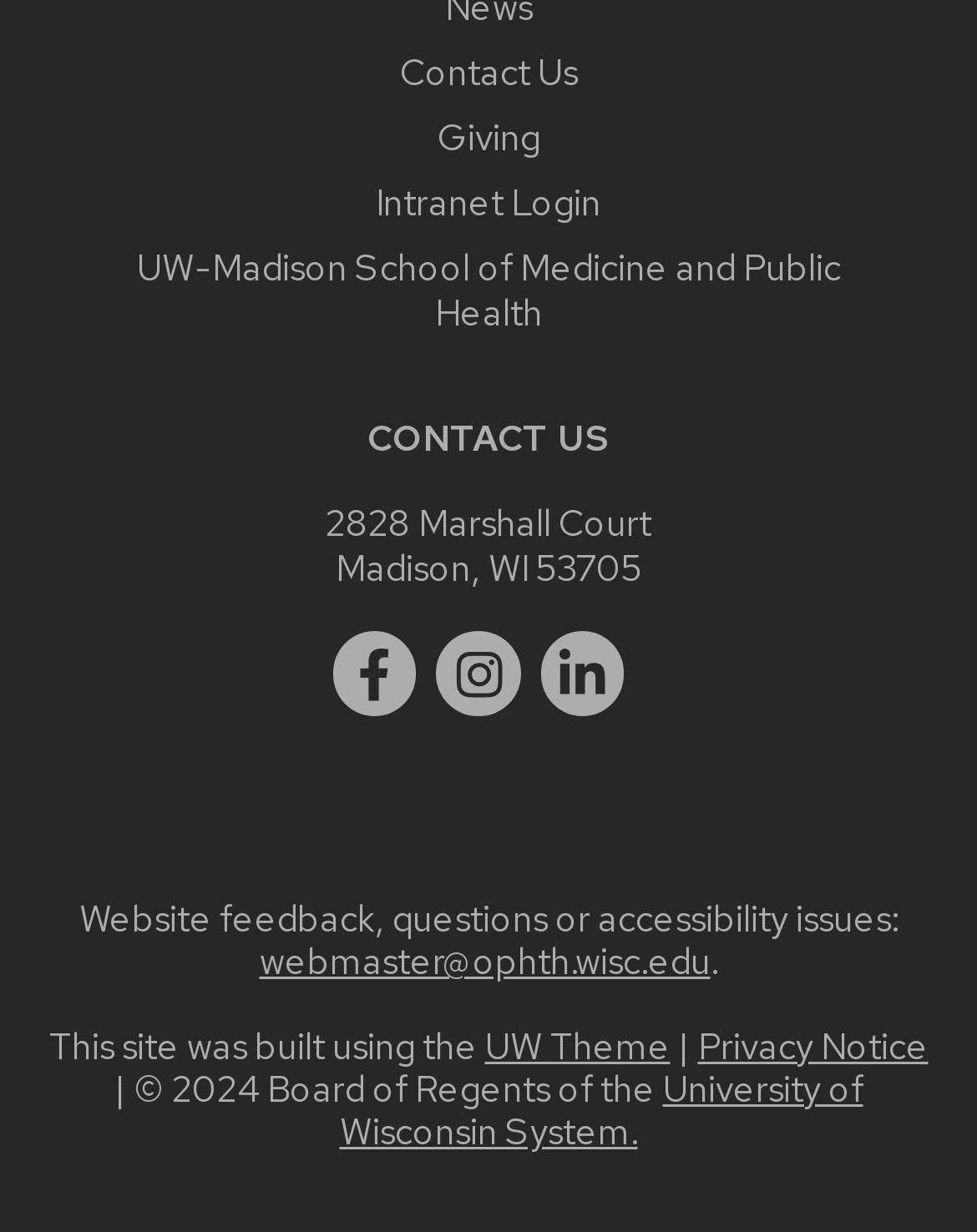Please reply to the following question with a single word or a short phrase:
What is the address of UW-Madison School of Medicine and Public Health?

2828 Marshall Court, Madison, WI 53705